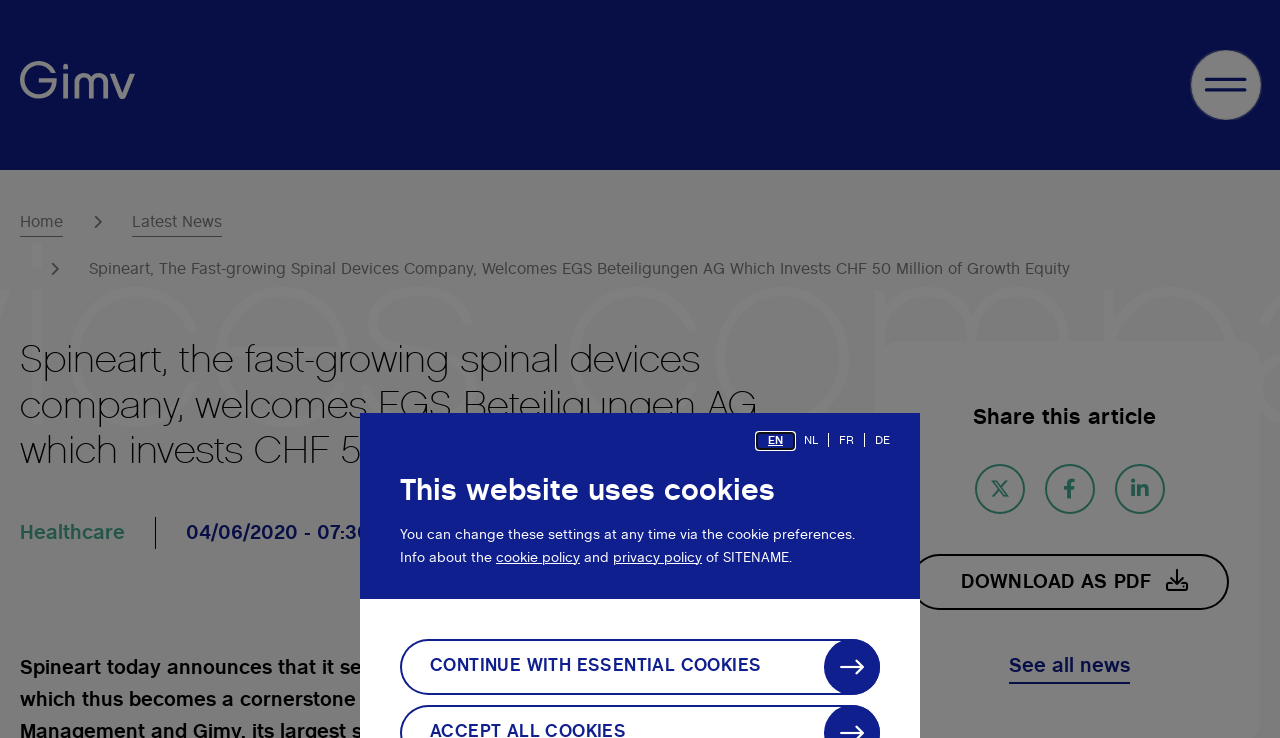Determine the bounding box coordinates for the UI element matching this description: "See all news".

[0.789, 0.881, 0.883, 0.927]